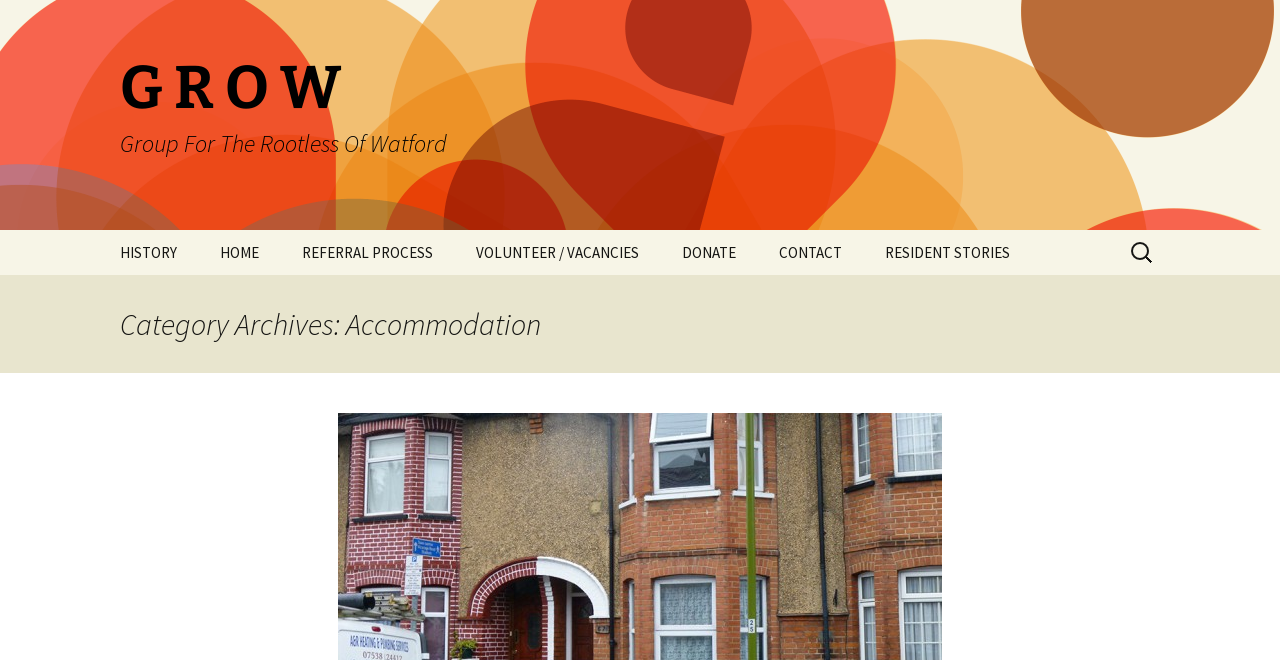Extract the primary headline from the webpage and present its text.

G R O W